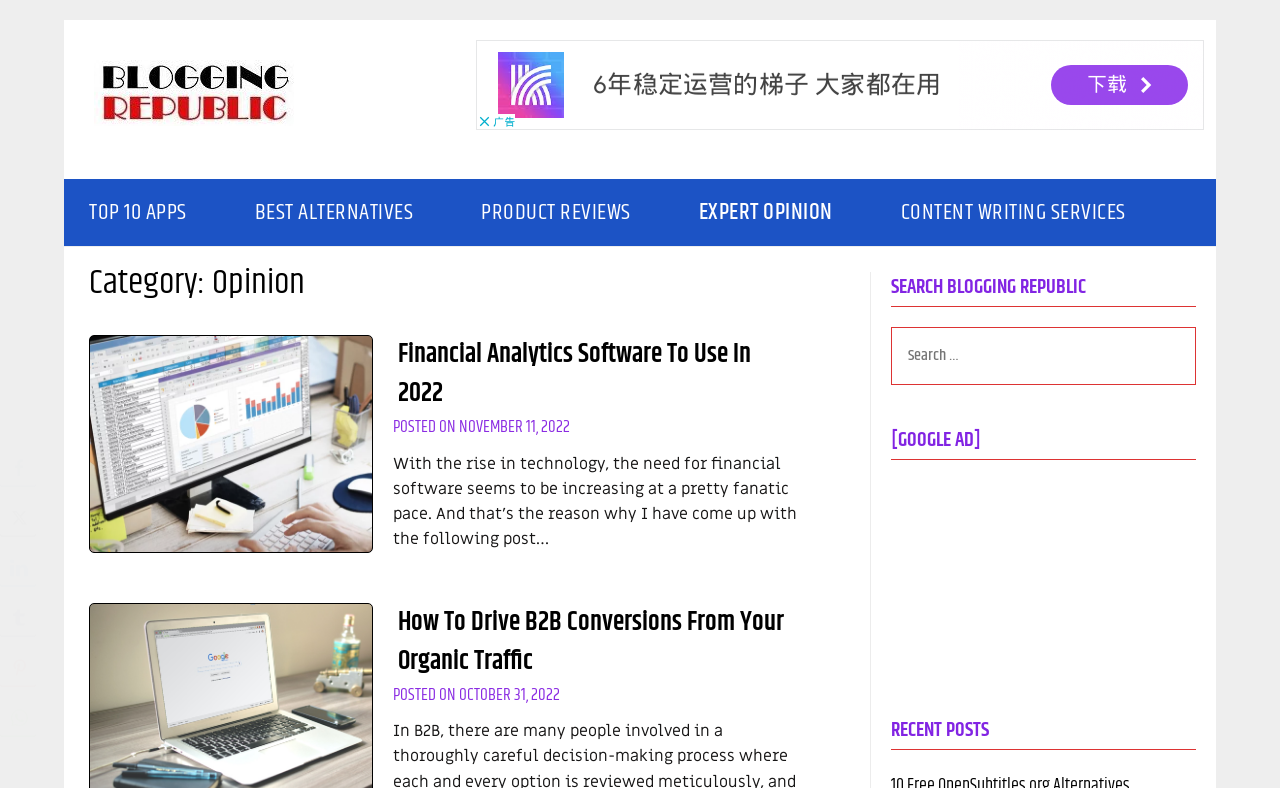How many social media sharing buttons are there?
Use the information from the image to give a detailed answer to the question.

I counted the number of social media sharing buttons by looking at the bottom left corner of the webpage. There are 6 buttons, one for each of the following social media platforms: Facebook, Twitter, LinkedIn, Tumblr, Pinterest, and WhatsApp.